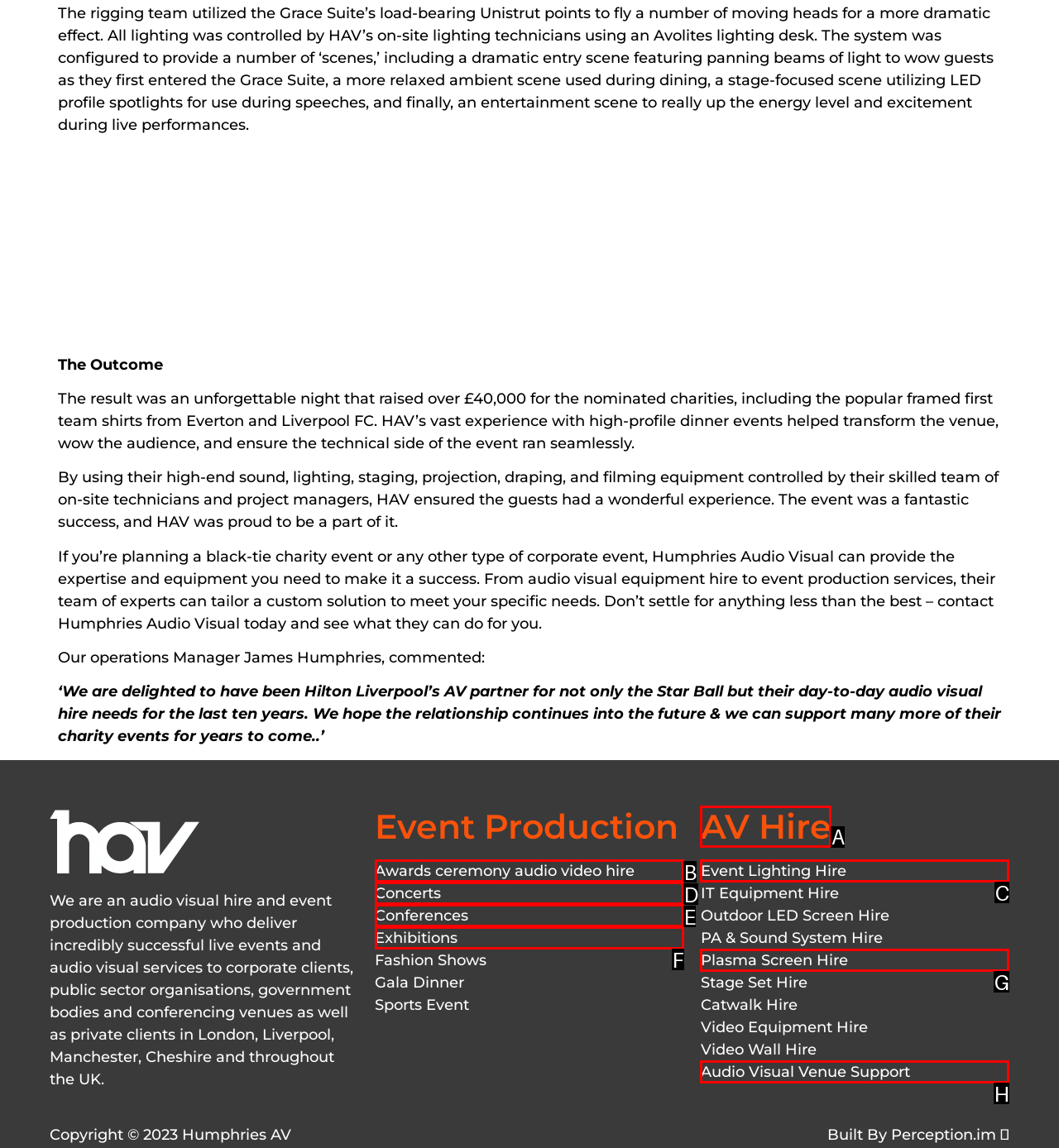Select the HTML element that should be clicked to accomplish the task: Click AV Hire Reply with the corresponding letter of the option.

A